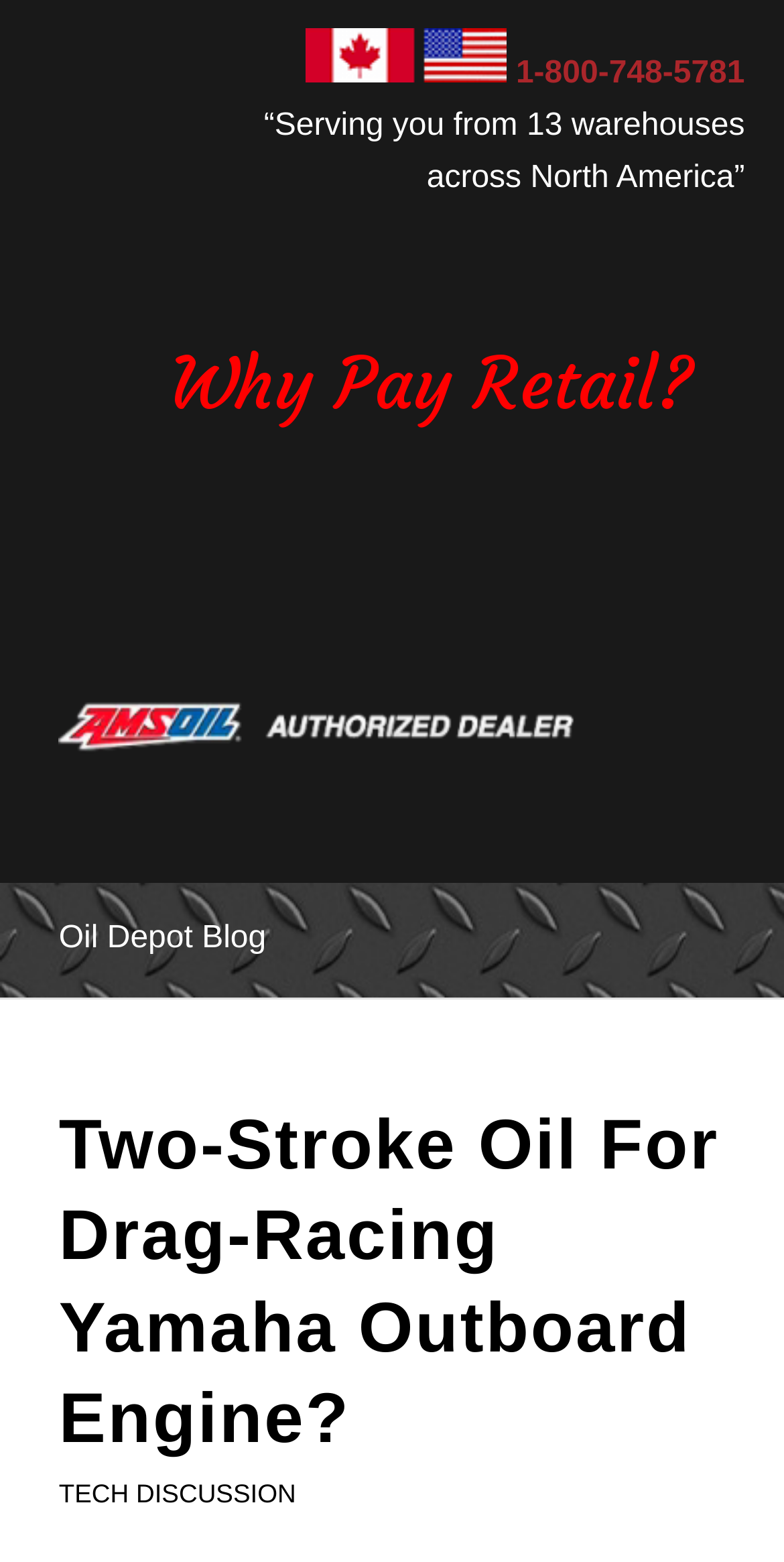Answer the question with a brief word or phrase:
What is the name of the blog on the webpage?

Oil Depot Blog